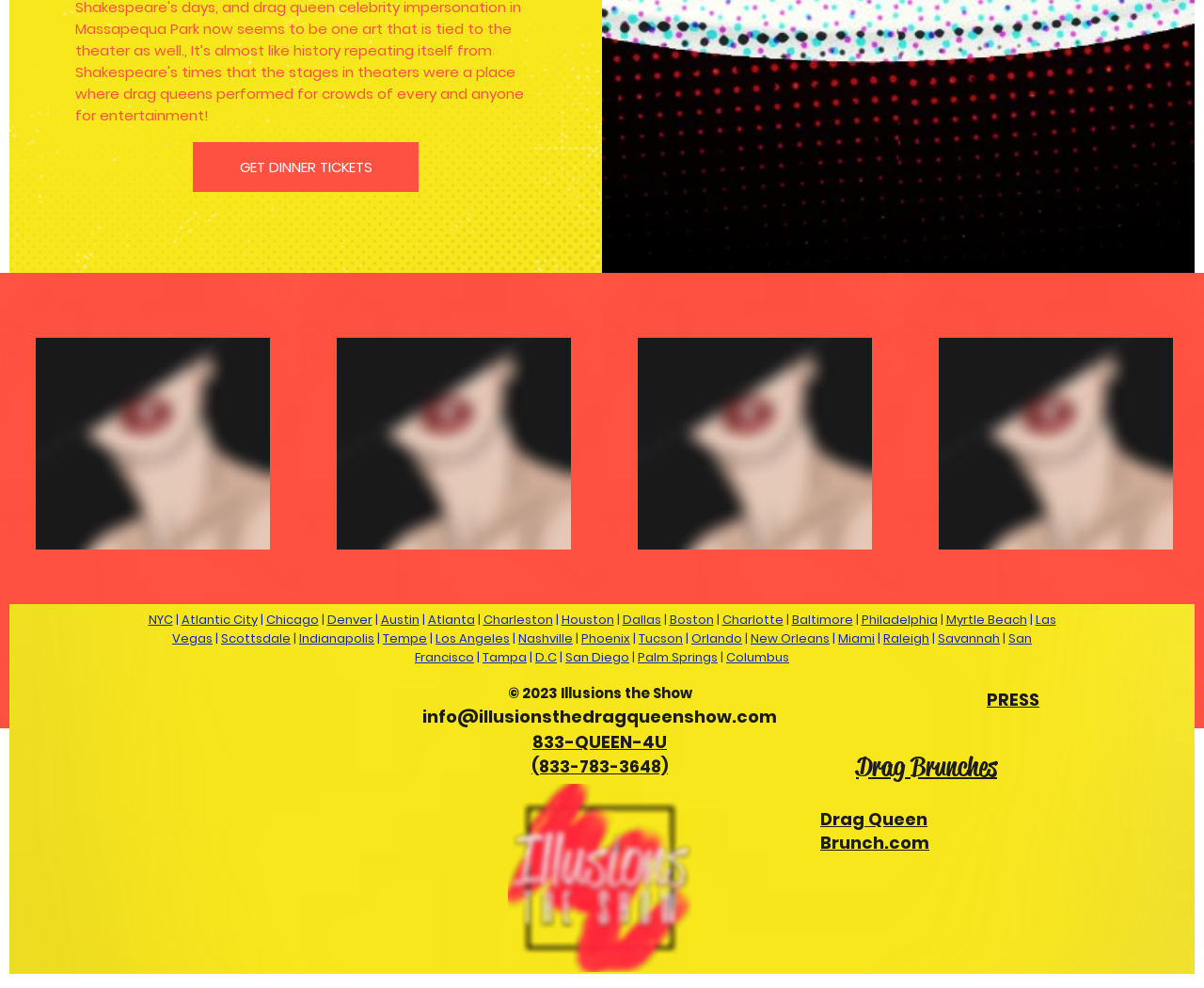What is the purpose of the 'GET DINNER TICKETS' link?
Identify the answer in the screenshot and reply with a single word or phrase.

To buy dinner tickets